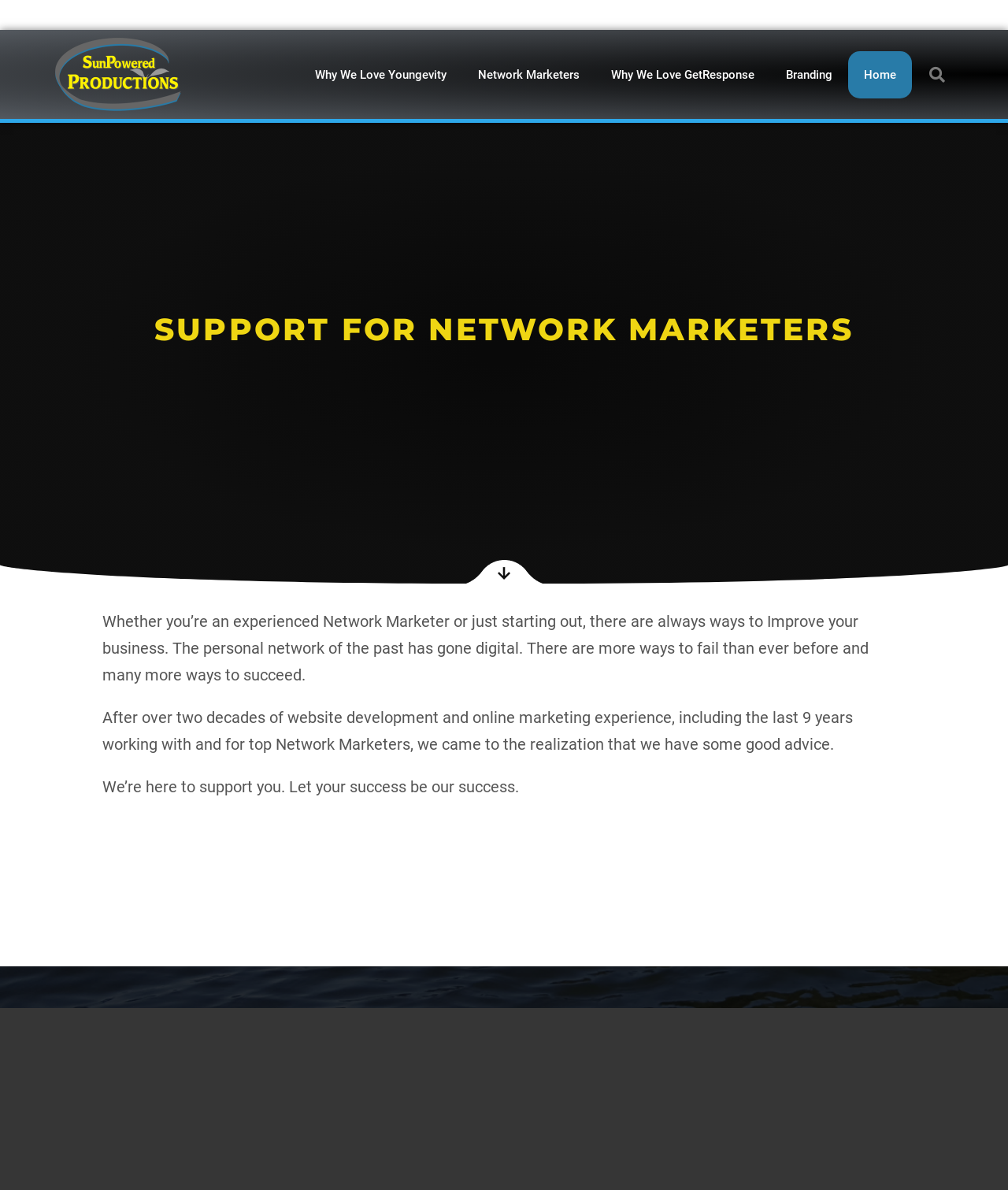Answer the question using only one word or a concise phrase: What is the main topic of the webpage?

Support for Network Marketers